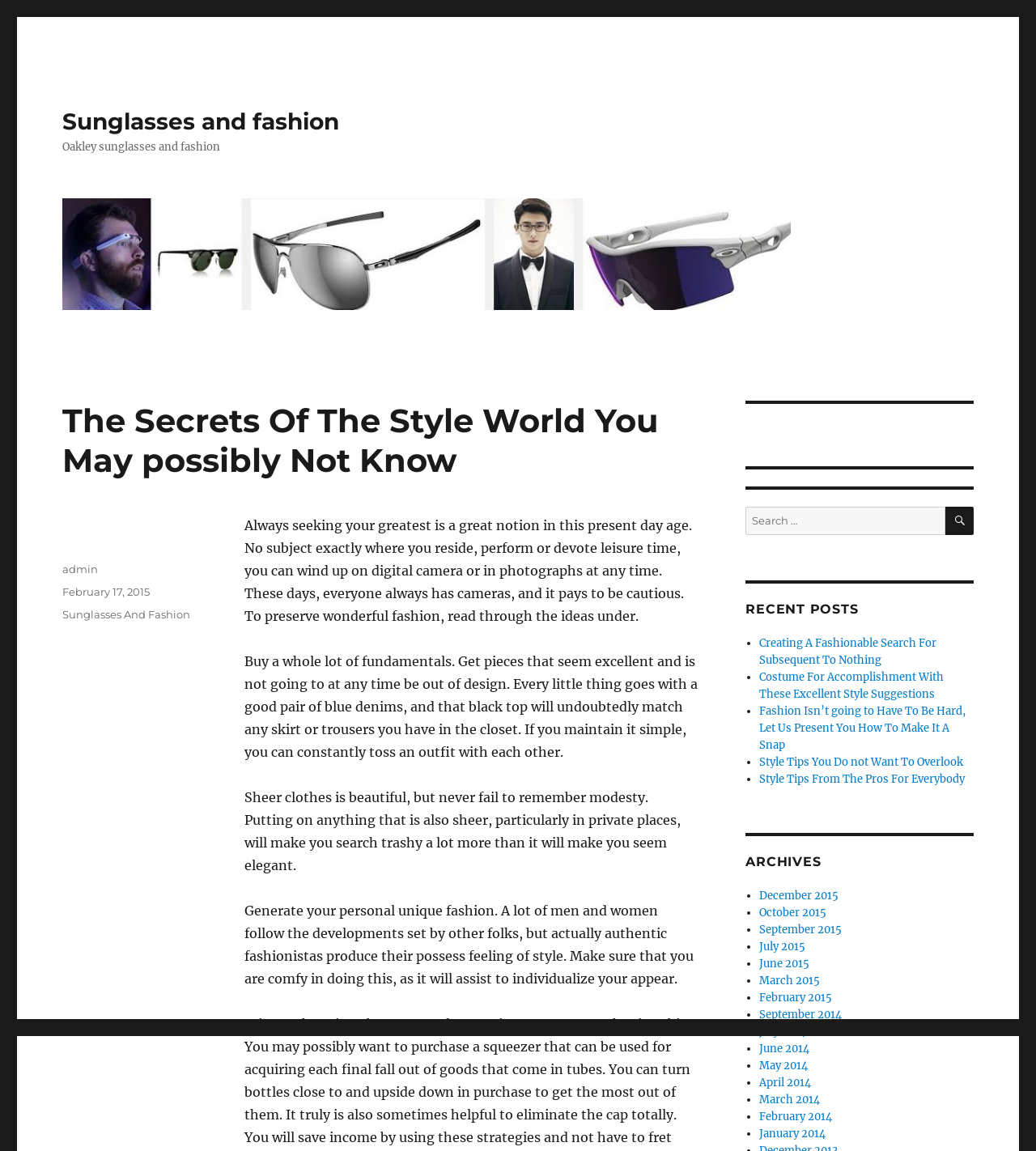Identify the bounding box coordinates of the region I need to click to complete this instruction: "View archives for February 2015".

[0.733, 0.861, 0.803, 0.873]